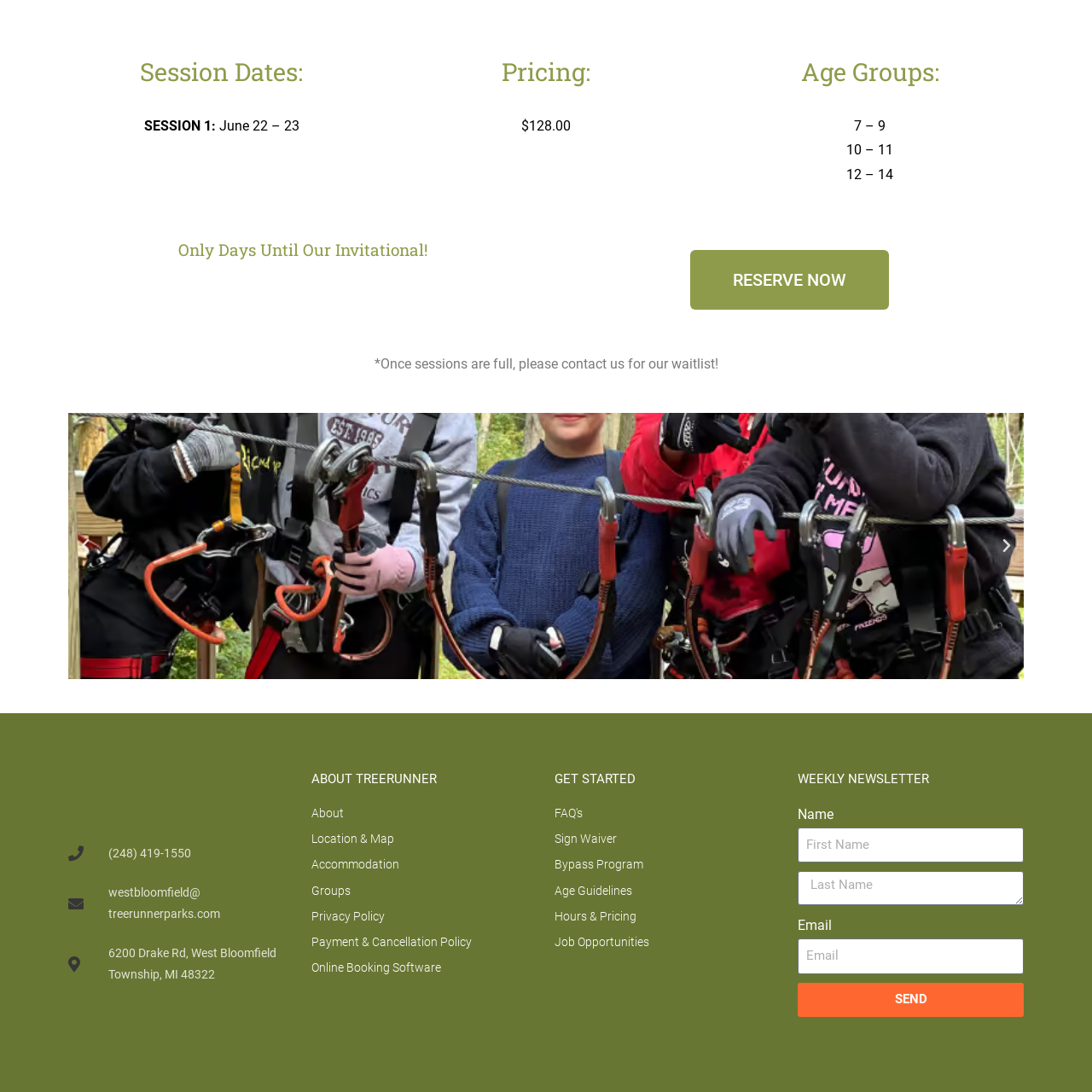Generate a detailed caption for the content inside the red bounding box.

The image displays a bold and vibrant visual element likely serving as a decorative or thematic feature on a webpage. This graphical component is situated prominently between sections that include essential information such as session dates, pricing, and age groups for an event. Positioned under headings like "Session Dates" and "Pricing," it visually enhances the layout, drawing attention to key details, including the enticing message "Only Days Until Our Invitational!" This captures the urgency and excitement surrounding upcoming sessions, inviting users to engage further with the site. The surrounding context suggests that this image is integral to communicating essential information while maintaining an appealing design aesthetic.